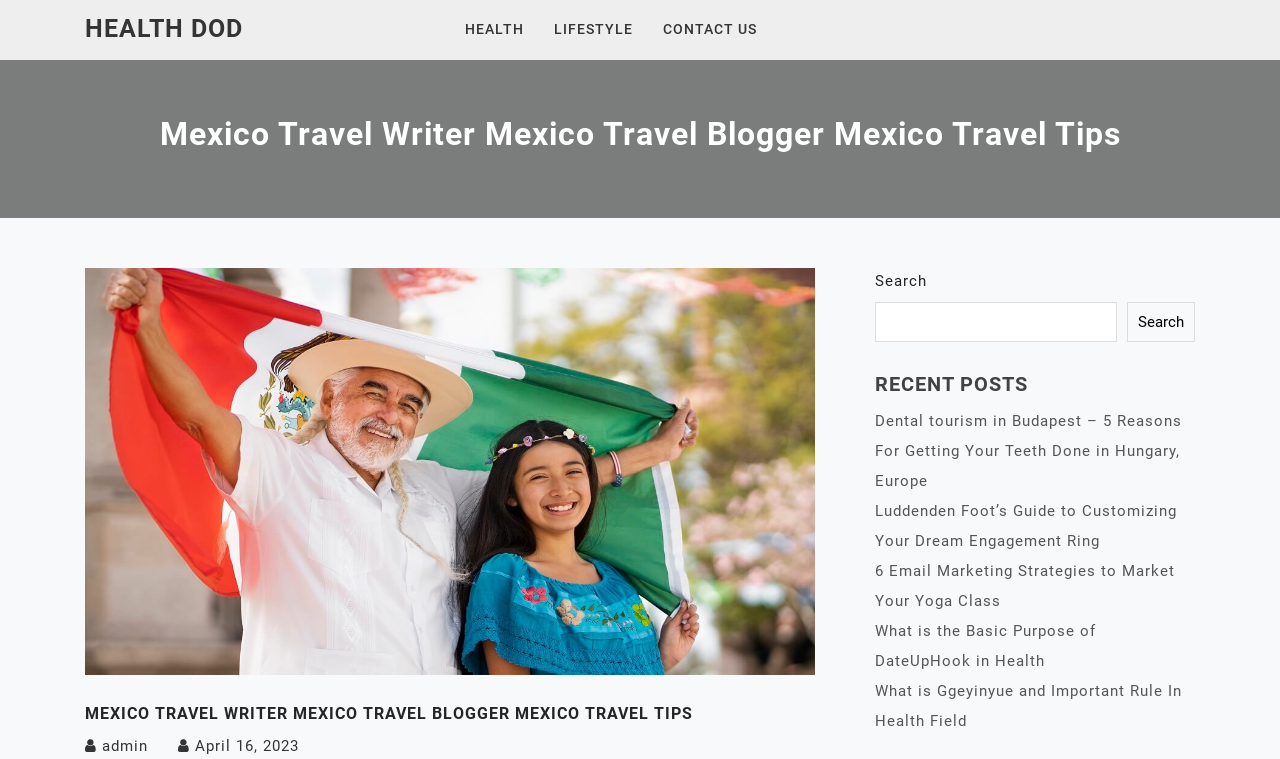Provide a brief response in the form of a single word or phrase:
What is the category of the first link in the top navigation bar?

HEALTH DOD